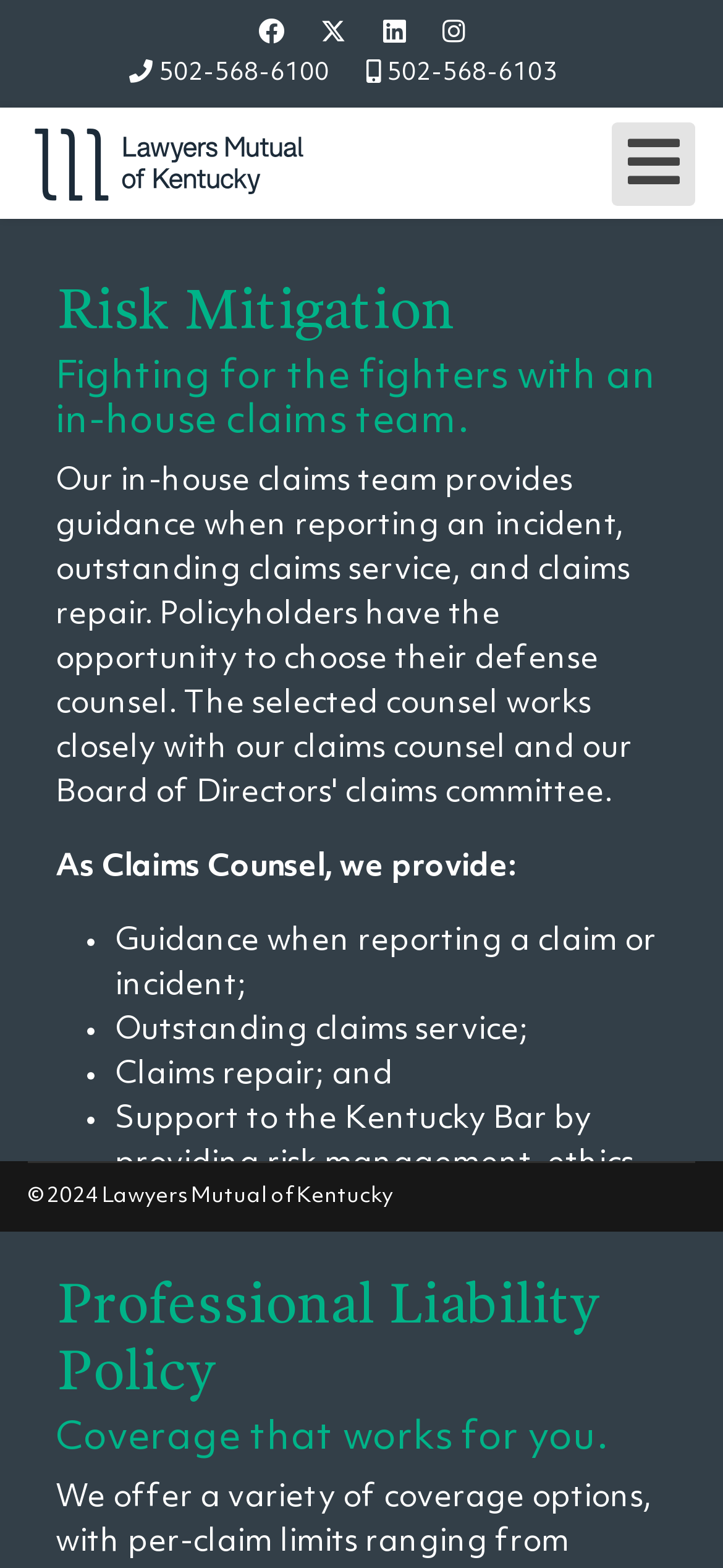Determine the bounding box coordinates (top-left x, top-left y, bottom-right x, bottom-right y) of the UI element described in the following text: alt="Lawyers Mutual of Kentucky"

[0.038, 0.077, 0.427, 0.131]